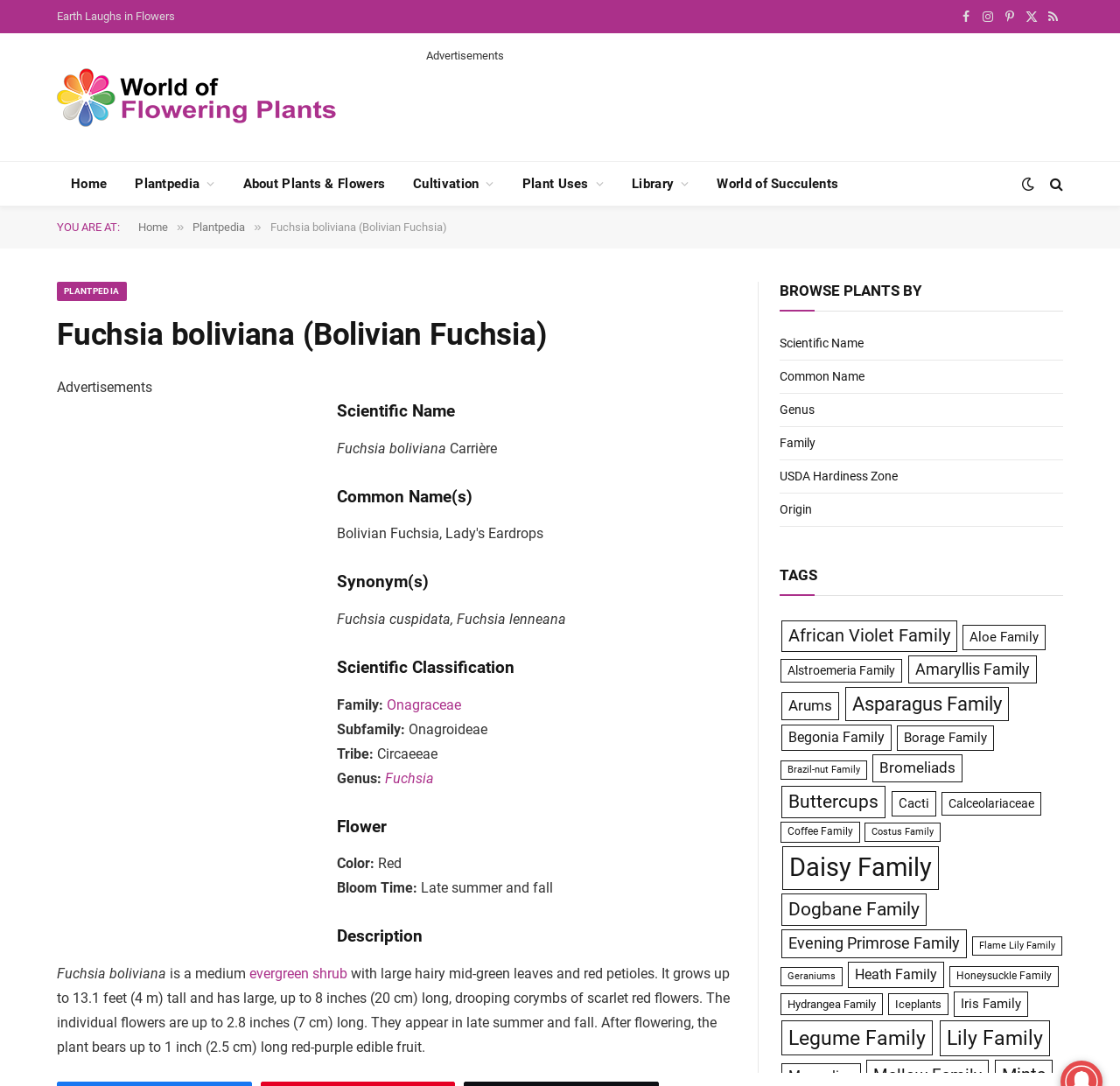Determine the coordinates of the bounding box that should be clicked to complete the instruction: "Browse plants by Scientific Name". The coordinates should be represented by four float numbers between 0 and 1: [left, top, right, bottom].

[0.696, 0.309, 0.771, 0.322]